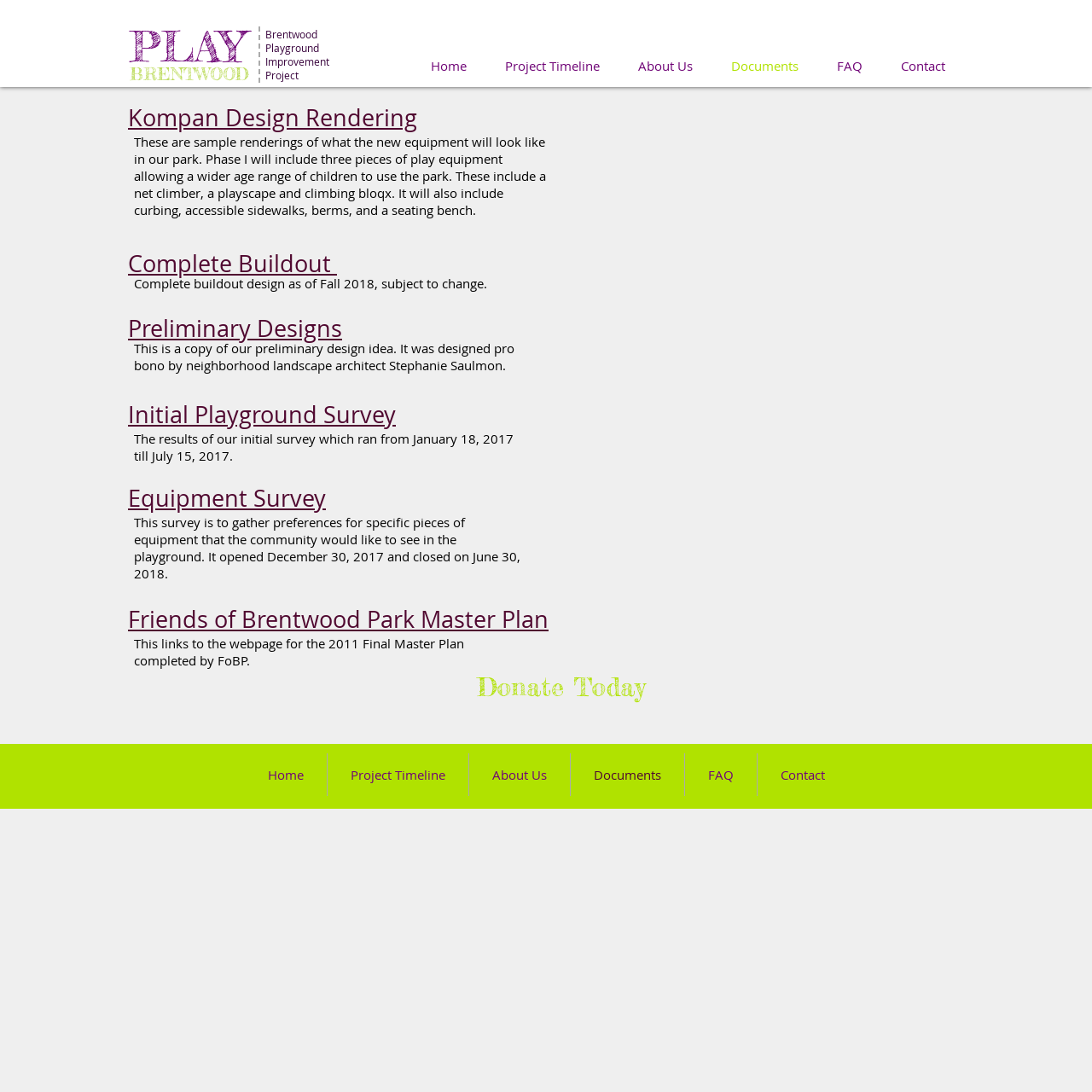What is the text of the first static text element?
Please provide a single word or phrase based on the screenshot.

These are sample renderings...